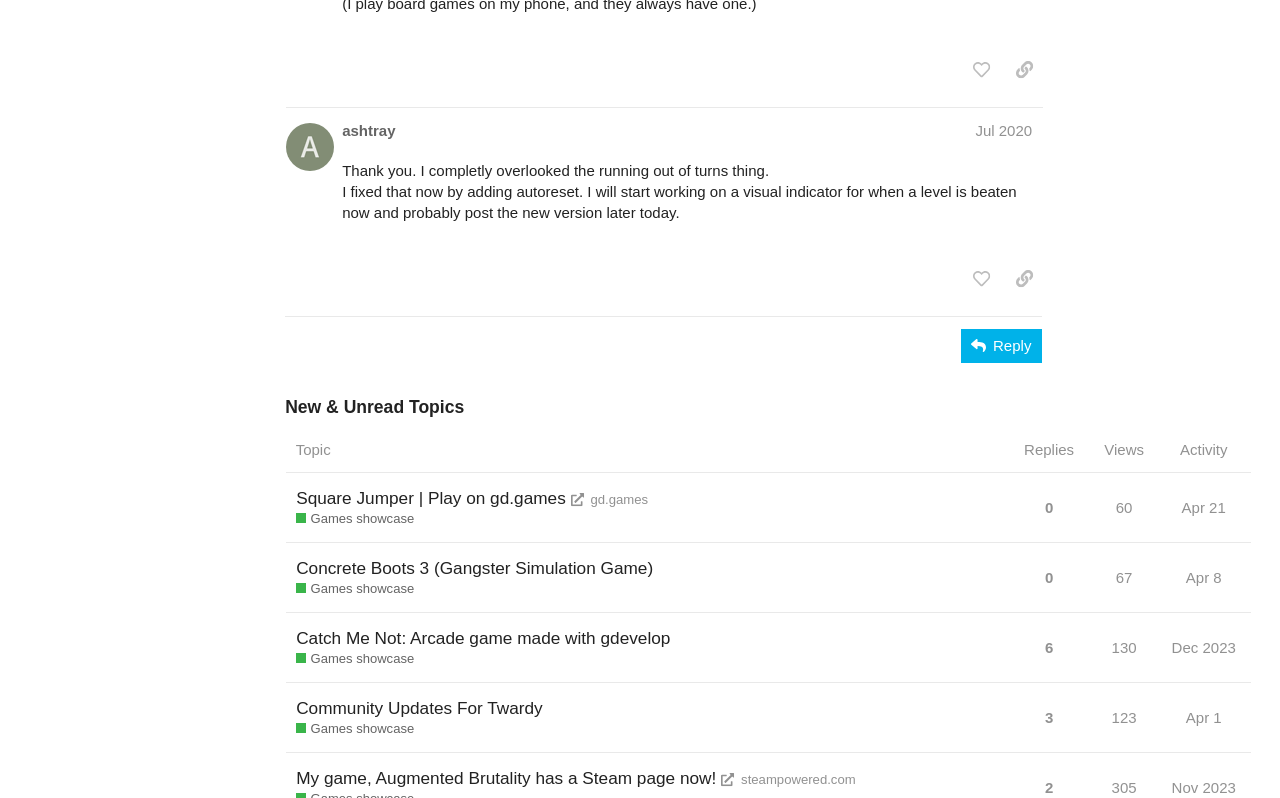Determine the bounding box coordinates of the clickable region to follow the instruction: "view topic Square Jumper | Play on gd.games".

[0.223, 0.608, 0.977, 0.68]